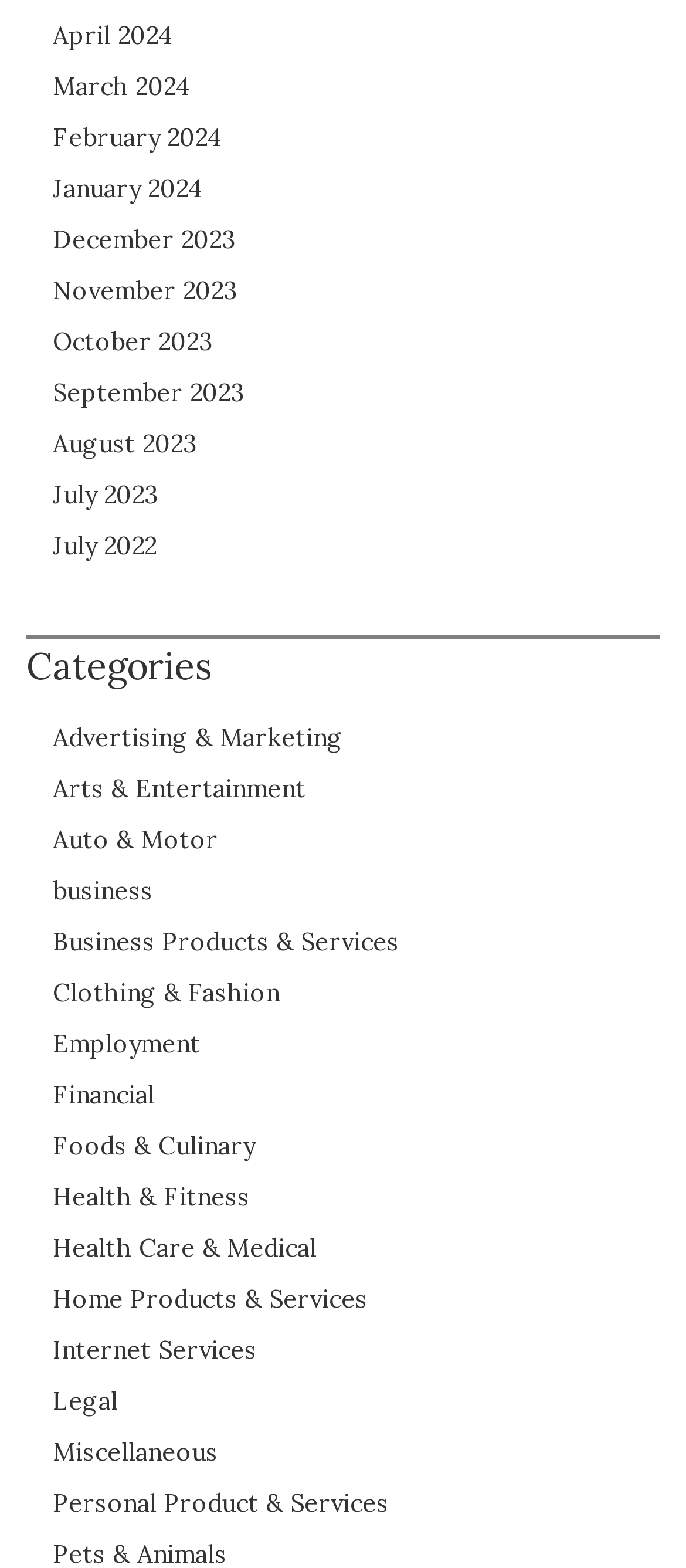Find the bounding box coordinates for the HTML element described in this sentence: "Personal Product & Services". Provide the coordinates as four float numbers between 0 and 1, in the format [left, top, right, bottom].

[0.077, 0.949, 0.567, 0.969]